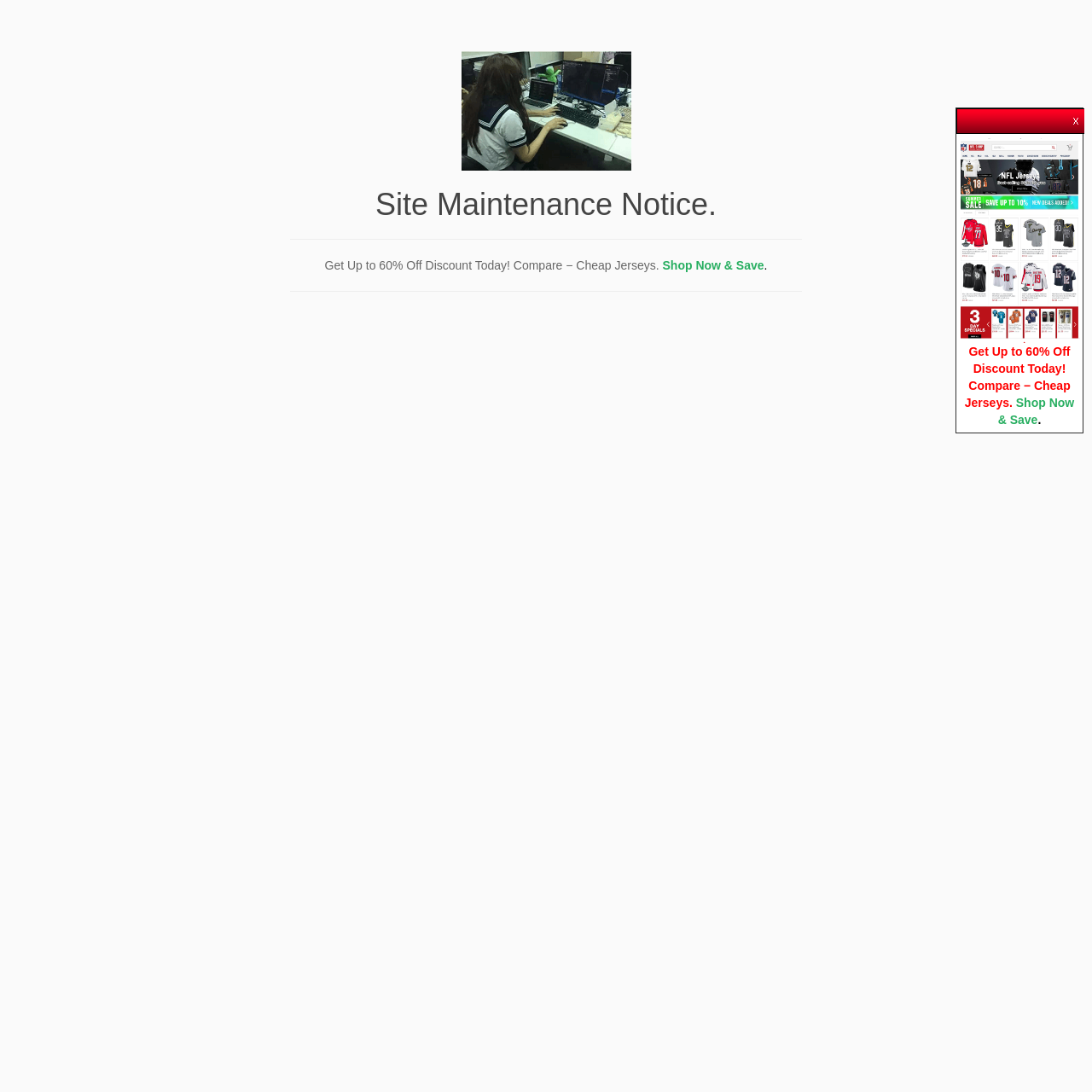What is the discount offered on the website?
Please respond to the question with a detailed and informative answer.

The discount is mentioned in the StaticText element 'Get Up to 60% Off Discount Today! Compare − Cheap Jerseys.' which appears twice on the webpage, indicating that the website offers a discount of up to 60% off on its products.